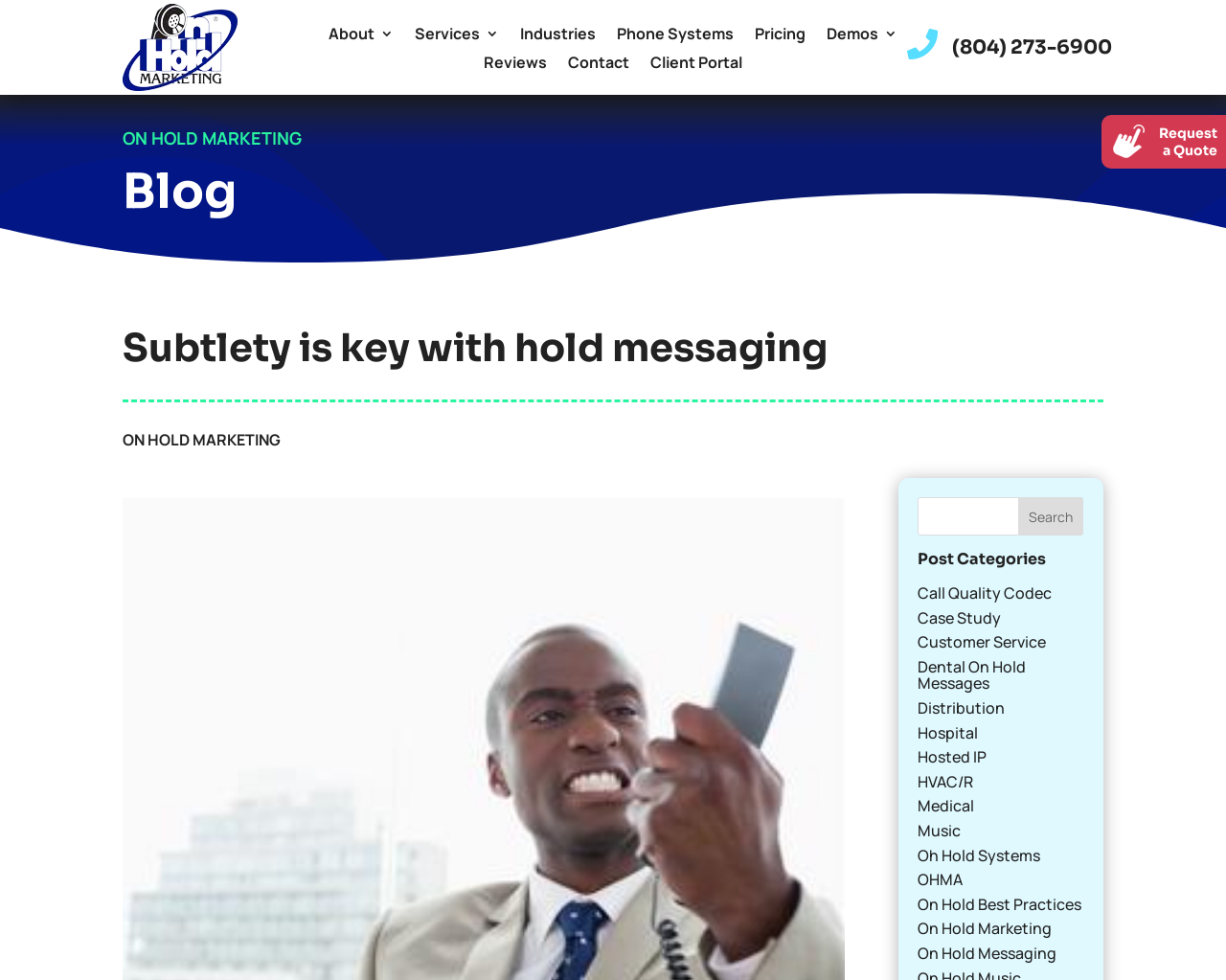What are the categories of posts?
Look at the image and provide a detailed response to the question.

The categories of posts can be found in the section 'Post Categories', which lists various industries such as 'Call Quality Codec', 'Case Study', 'Customer Service', and many others. These categories suggest that the blog posts are related to different industries and aspects of on hold messaging.